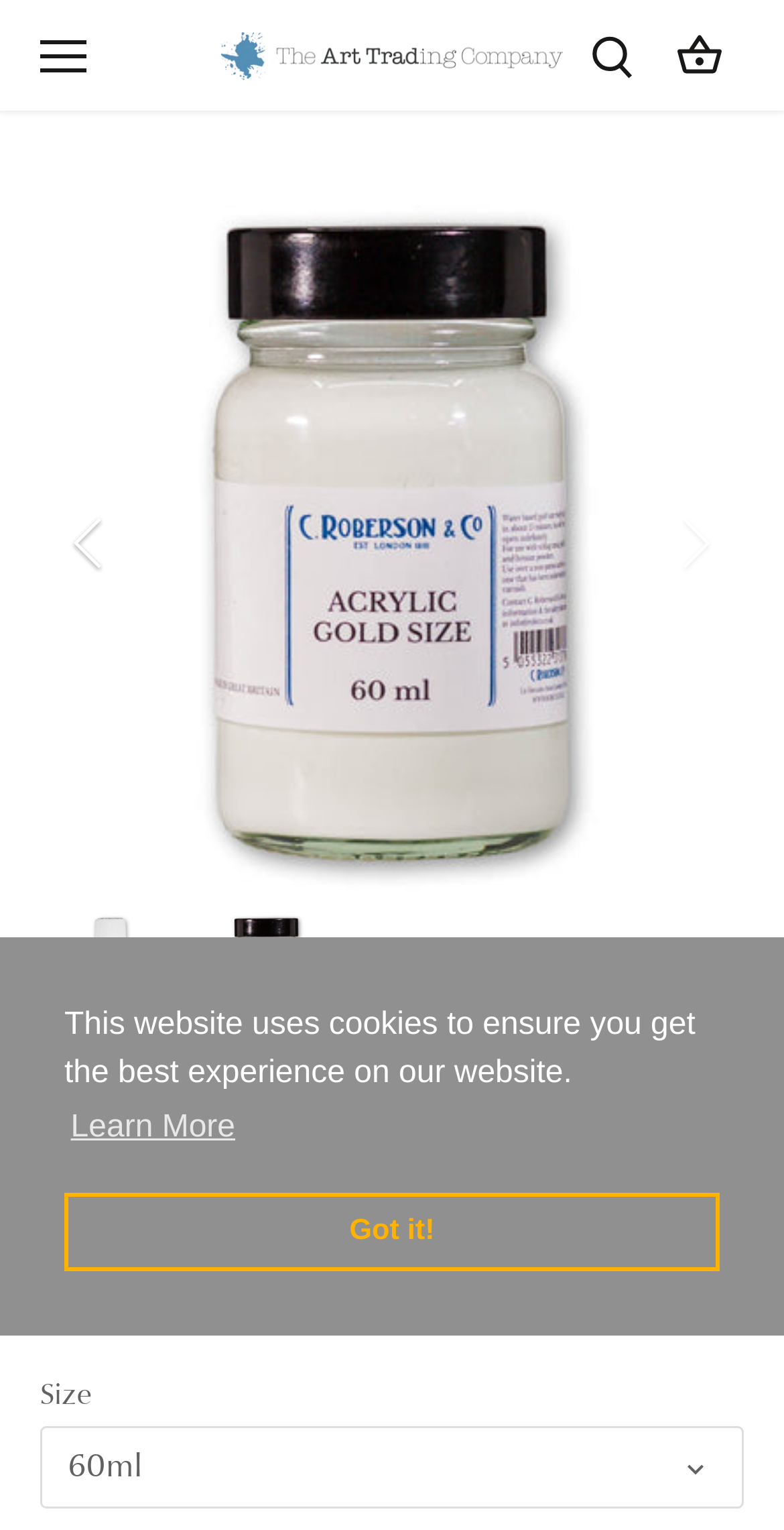Locate the bounding box coordinates of the area where you should click to accomplish the instruction: "Open navigation".

[0.051, 0.026, 0.11, 0.047]